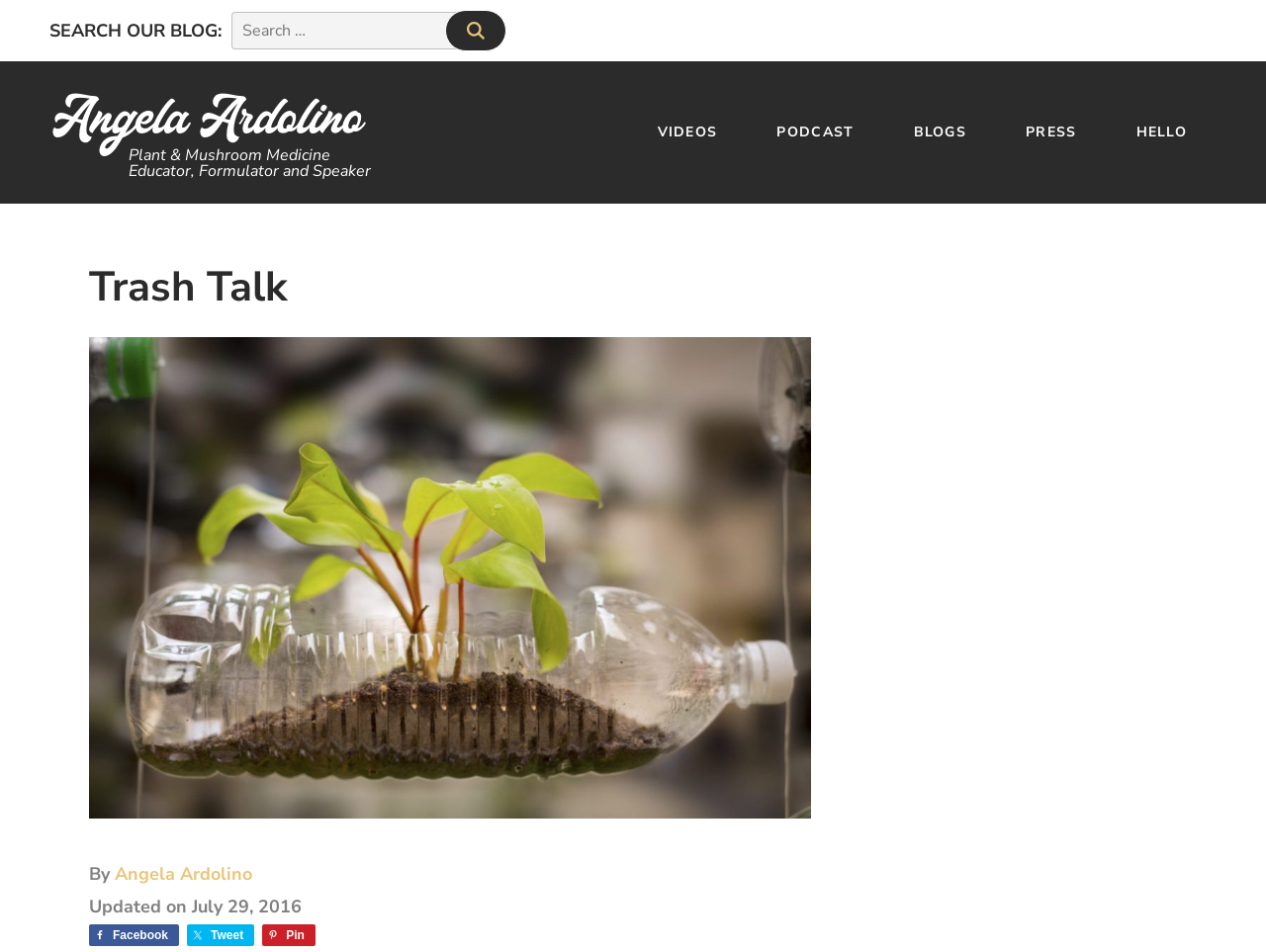Identify the bounding box coordinates of the region that should be clicked to execute the following instruction: "Watch videos".

[0.496, 0.115, 0.59, 0.163]